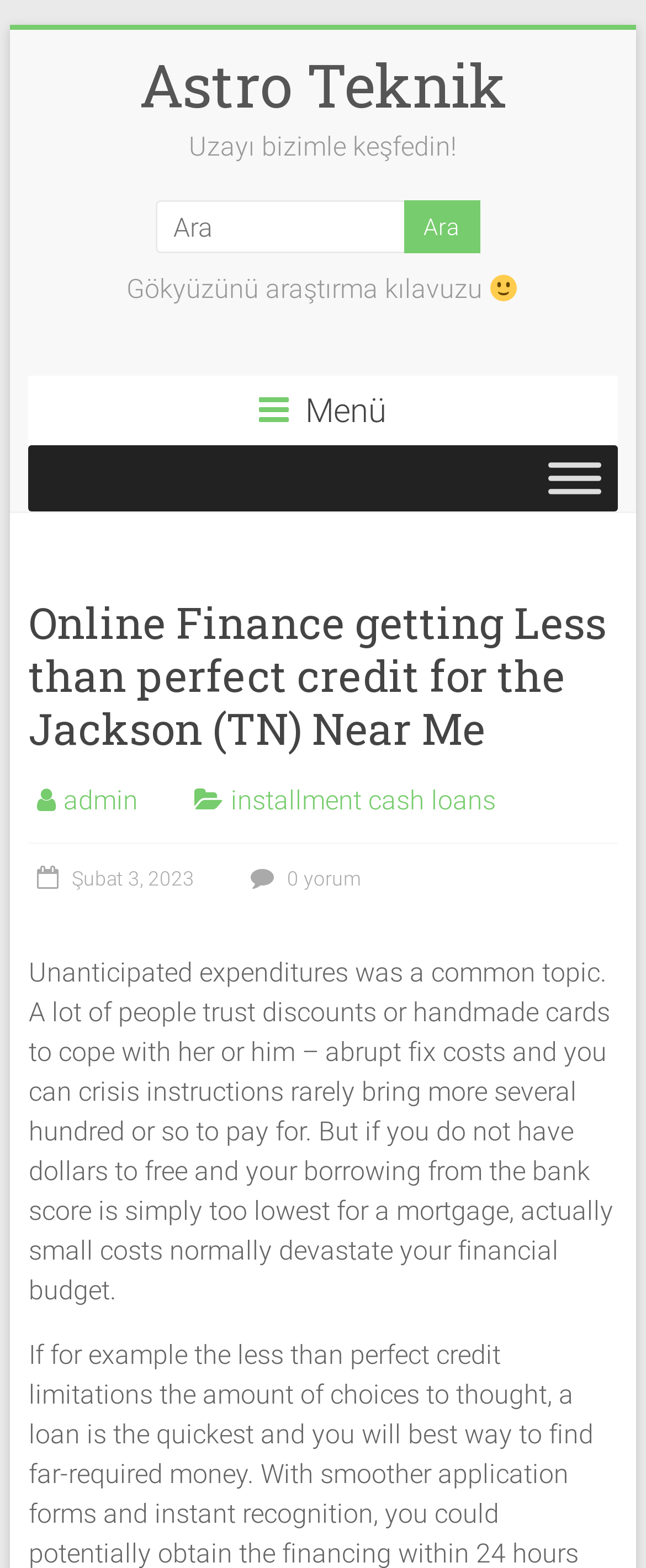Pinpoint the bounding box coordinates of the clickable area needed to execute the instruction: "Toggle the menu". The coordinates should be specified as four float numbers between 0 and 1, i.e., [left, top, right, bottom].

[0.848, 0.295, 0.93, 0.315]